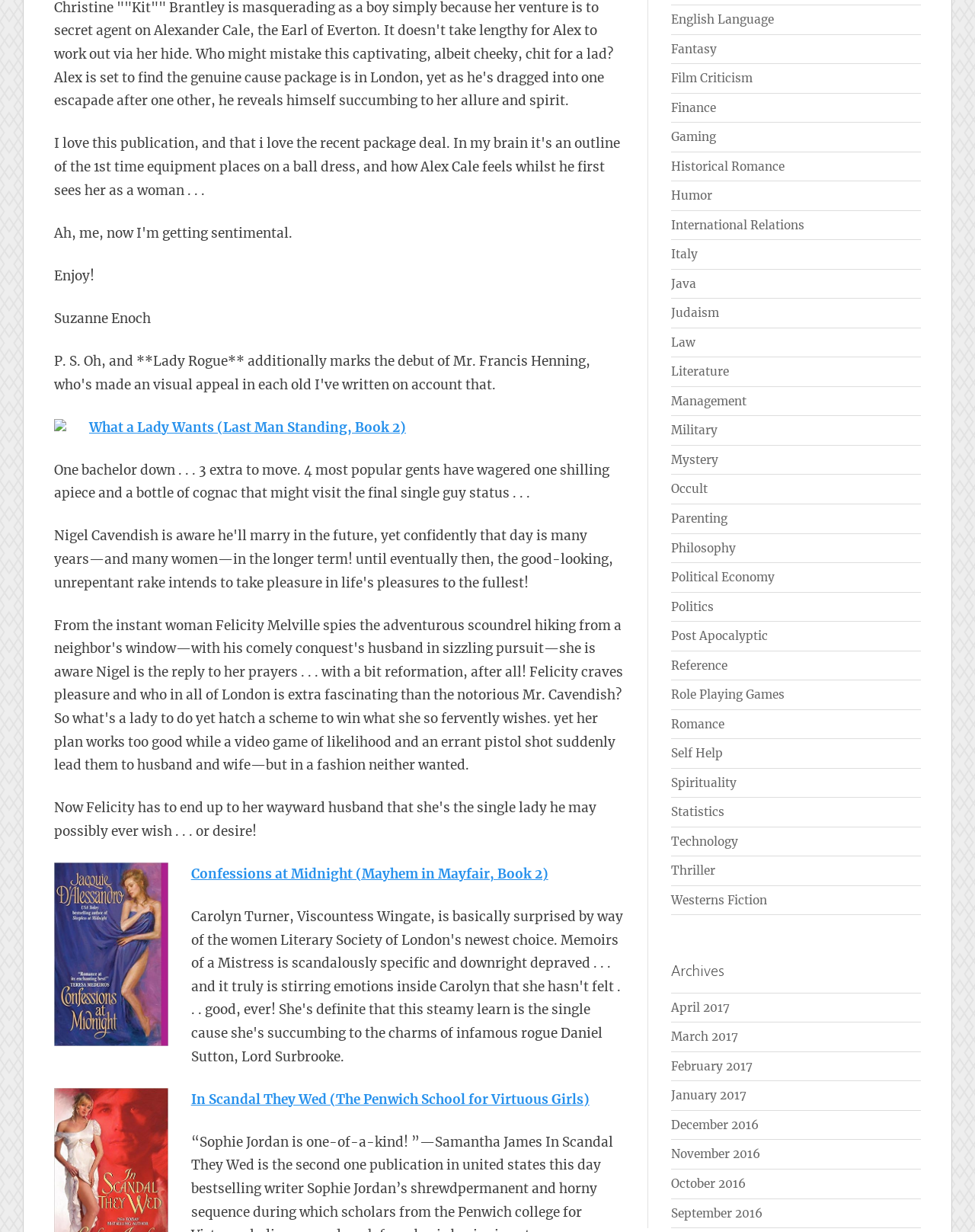Please examine the image and answer the question with a detailed explanation:
What is the title of the first book?

The title of the first book is mentioned in the link element with the text 'What a Lady Wants (Last Man Standing, Book 2)'.